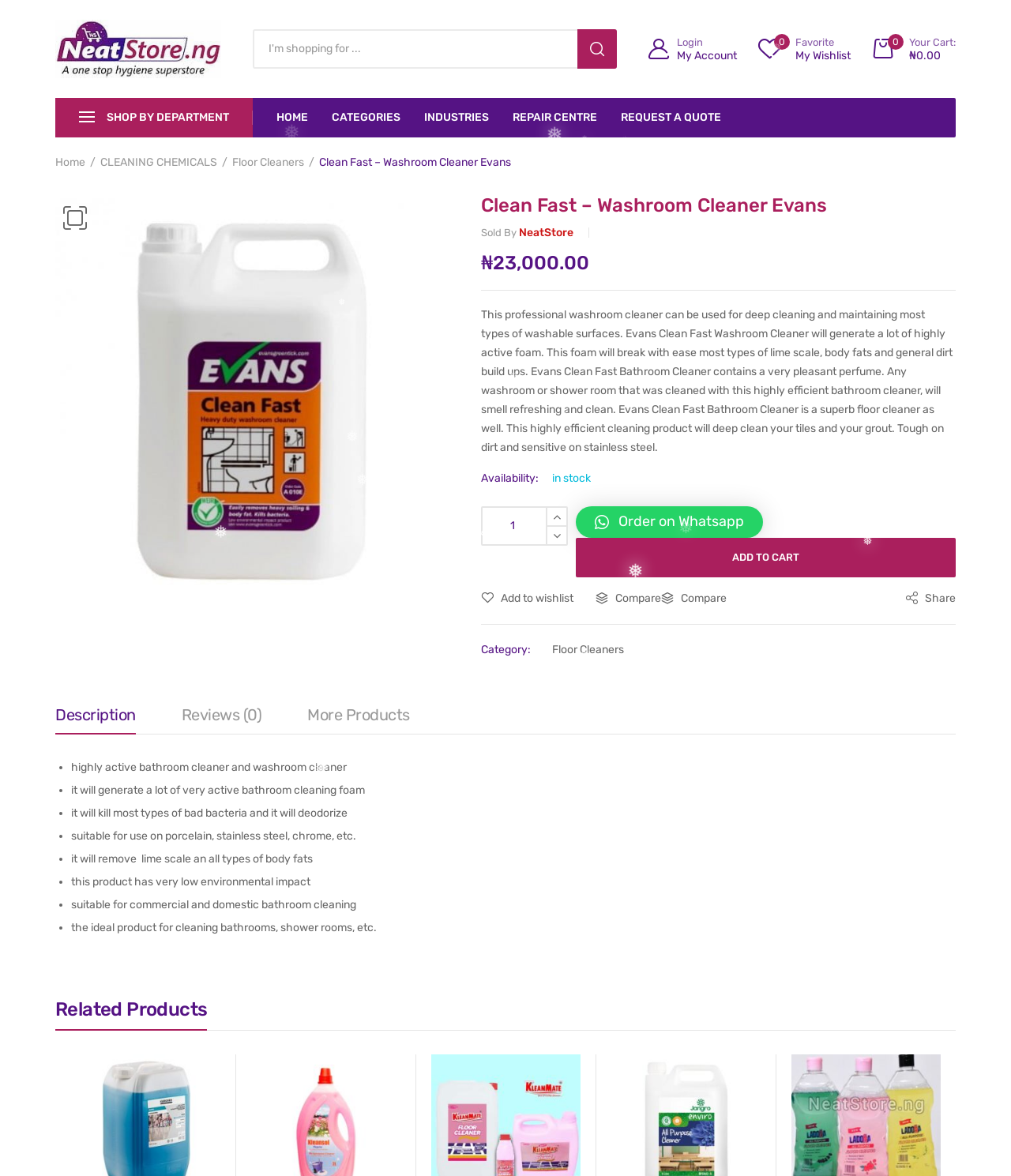Determine the coordinates of the bounding box that should be clicked to complete the instruction: "View product details". The coordinates should be represented by four float numbers between 0 and 1: [left, top, right, bottom].

[0.055, 0.335, 0.453, 0.346]